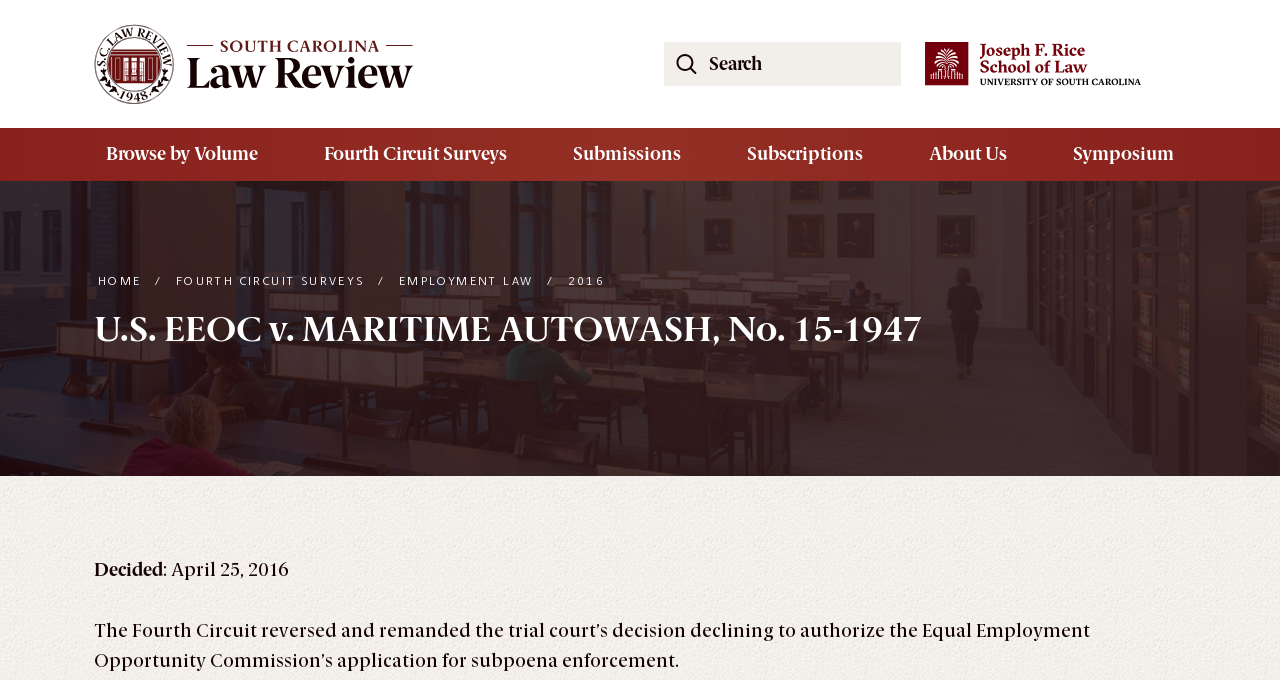What is the date of the court decision?
Please answer using one word or phrase, based on the screenshot.

April 25, 2016